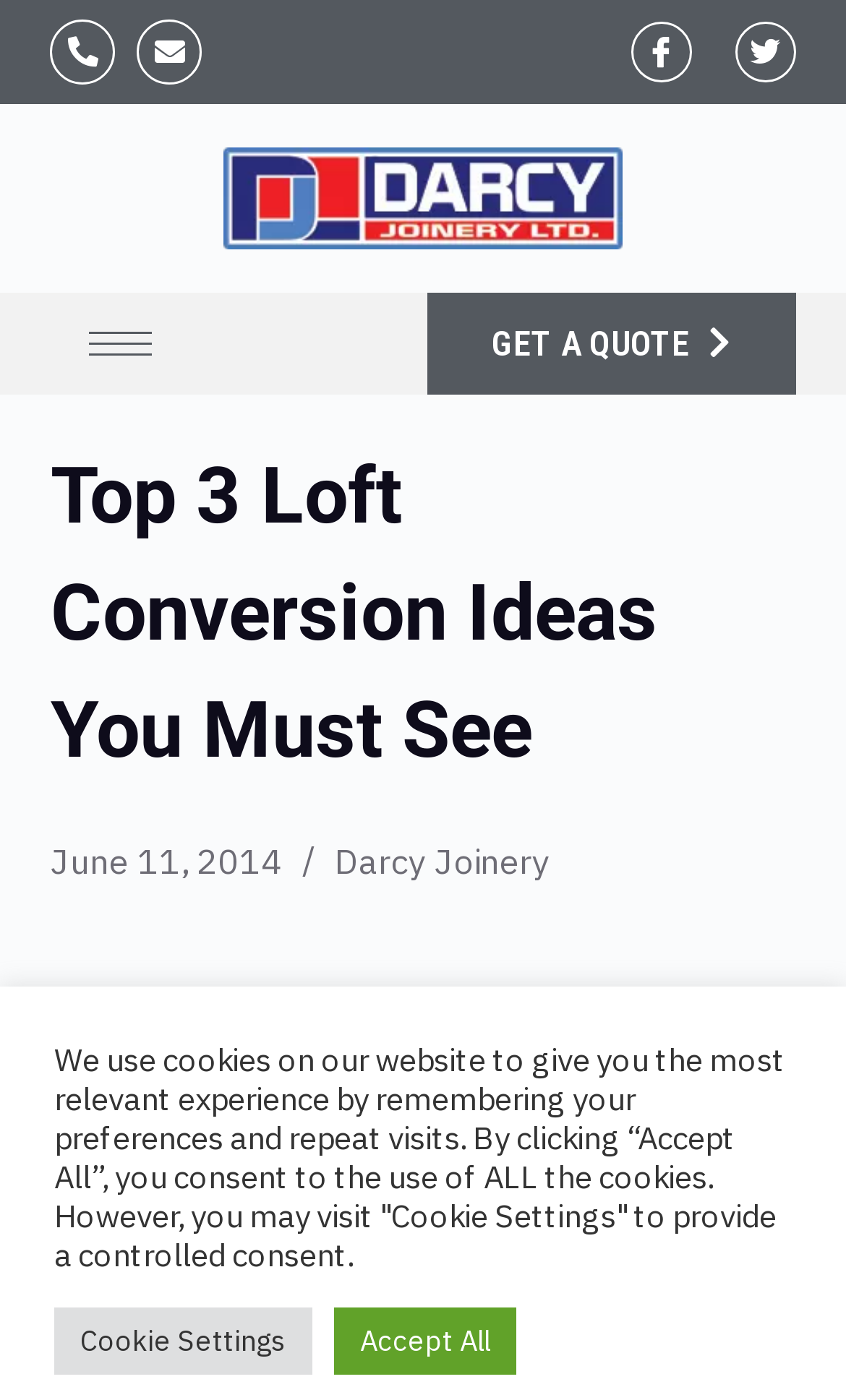Pinpoint the bounding box coordinates of the area that must be clicked to complete this instruction: "Click the Facebook icon".

[0.745, 0.015, 0.817, 0.059]